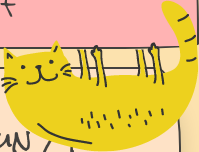What is the shape of the cat's body?
Answer the question with as much detail as possible.

The caption describes the cat's body as 'rounded and soft', indicating that the cat's body is curved and not angular.